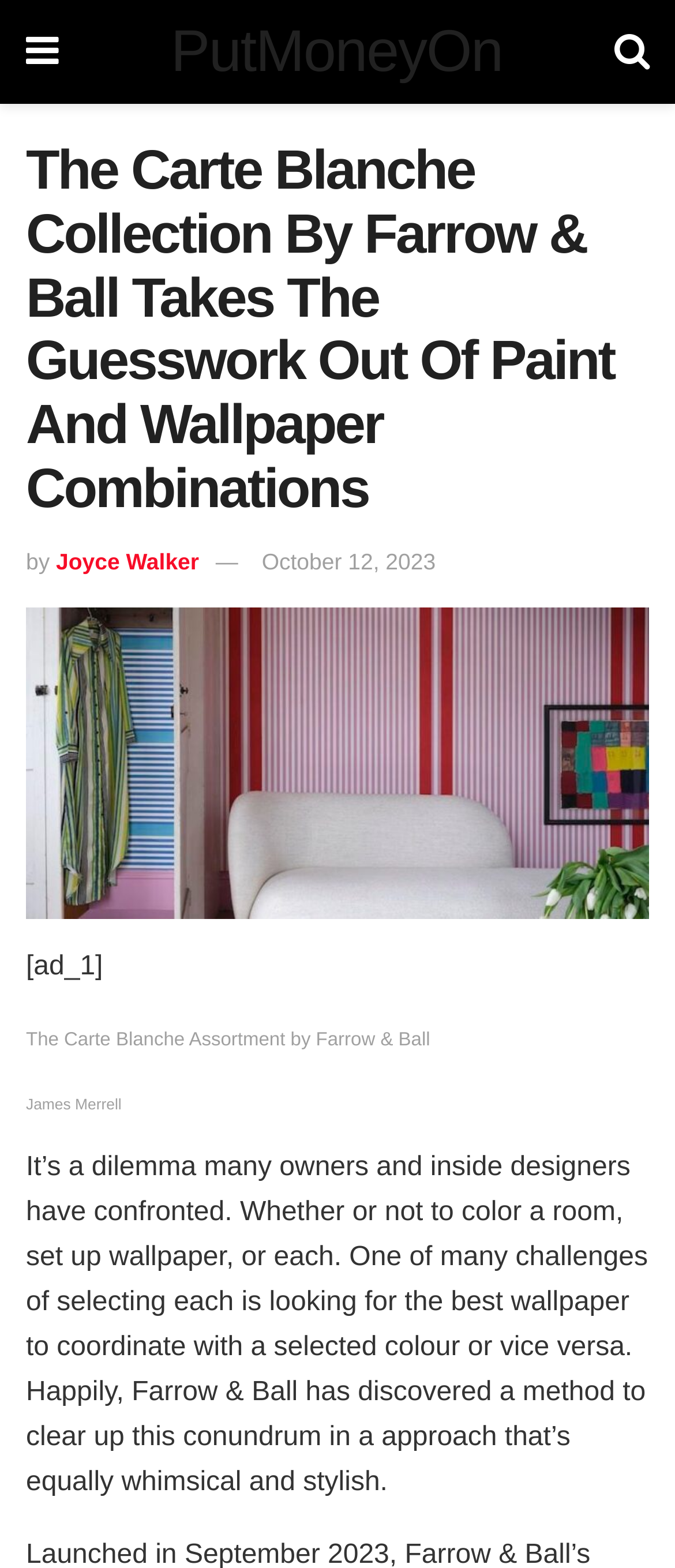What is the date of the article?
Please answer using one word or phrase, based on the screenshot.

October 12, 2023